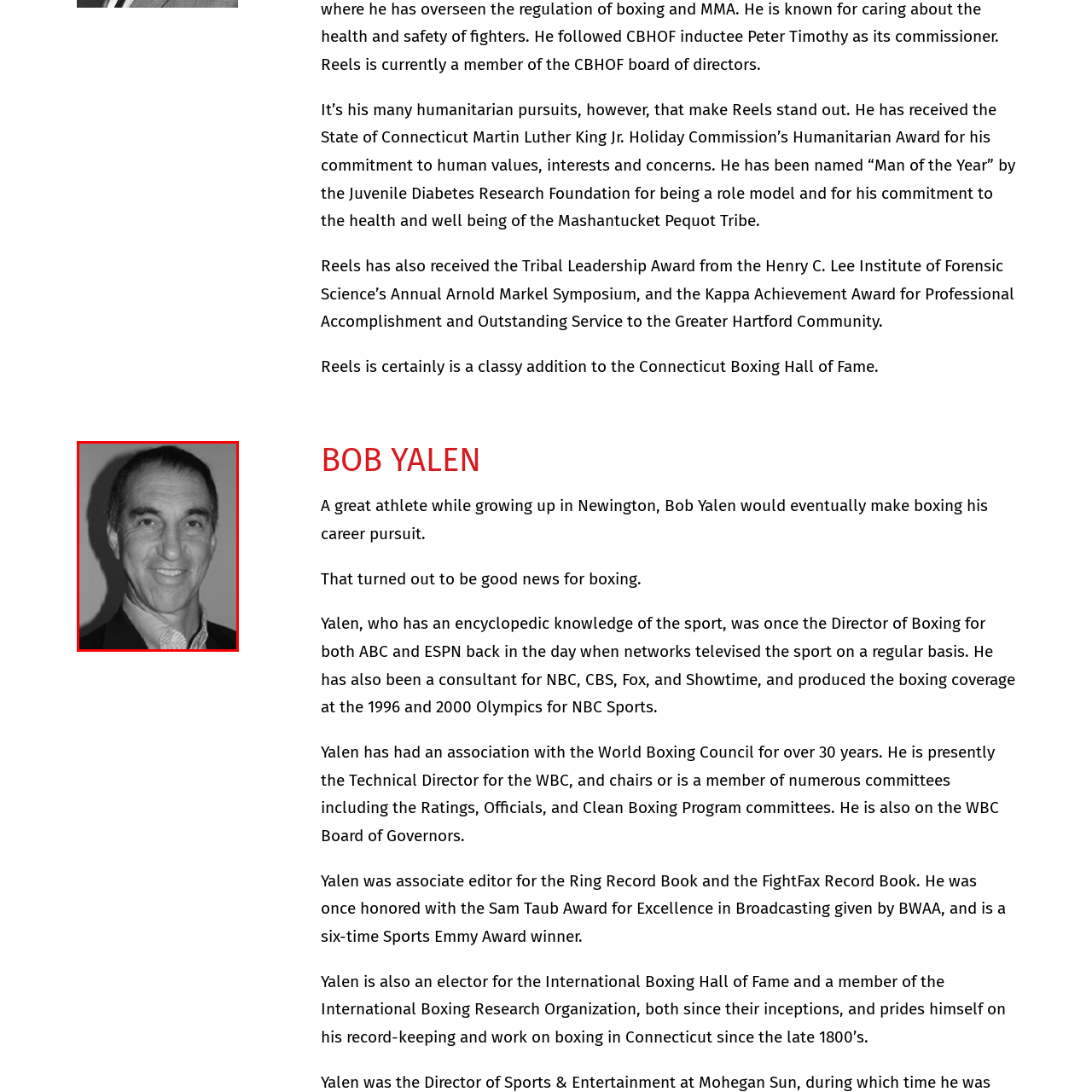Analyze the content inside the red box, What award did Bob Yalen receive for Excellence in Broadcasting? Provide a short answer using a single word or phrase.

Sam Taub Award